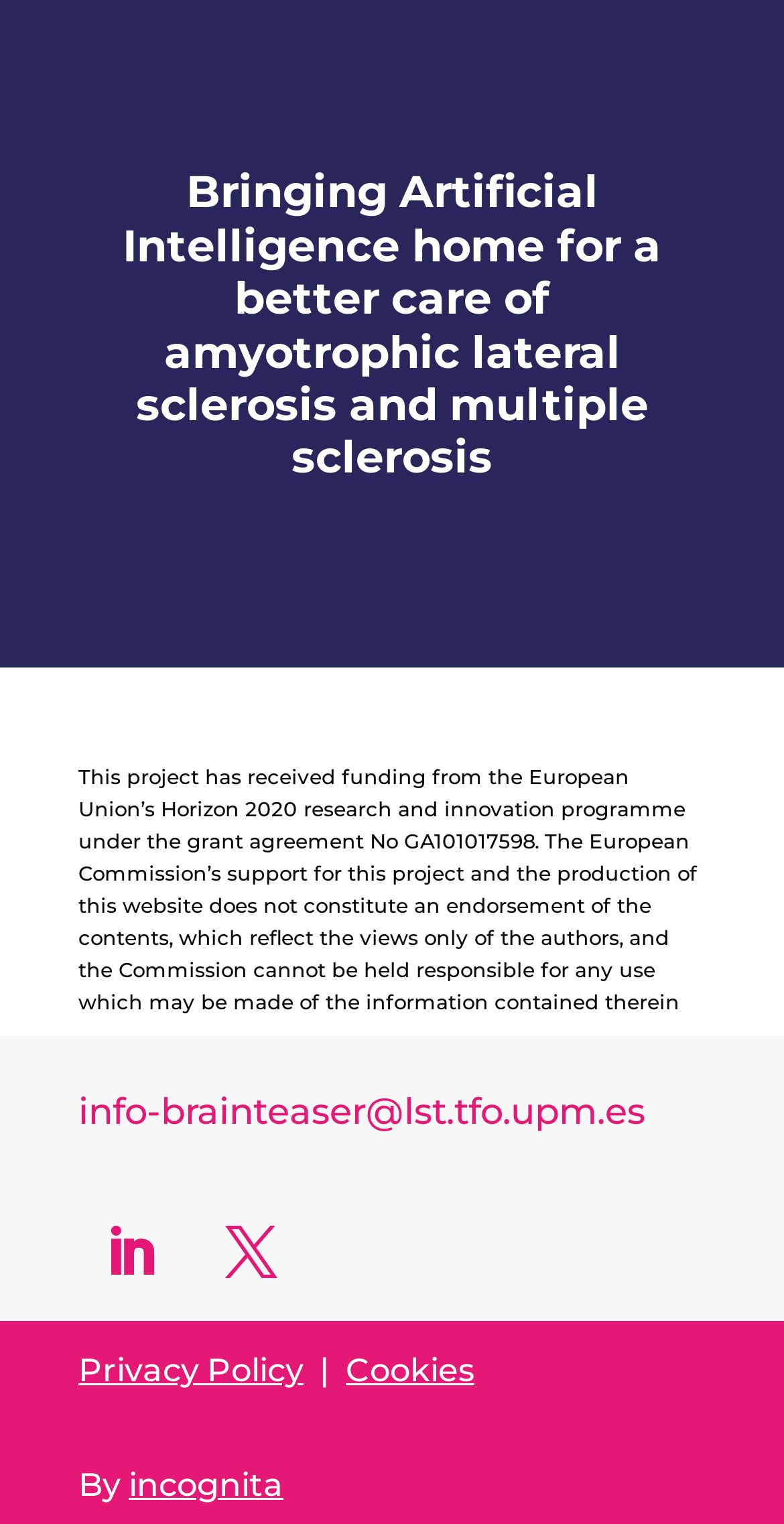What is the funding source of this project?
Answer the question with a thorough and detailed explanation.

The funding source of this project can be determined by reading the static text element which states 'This project has received funding from the European Union’s Horizon 2020 research and innovation programme...'.